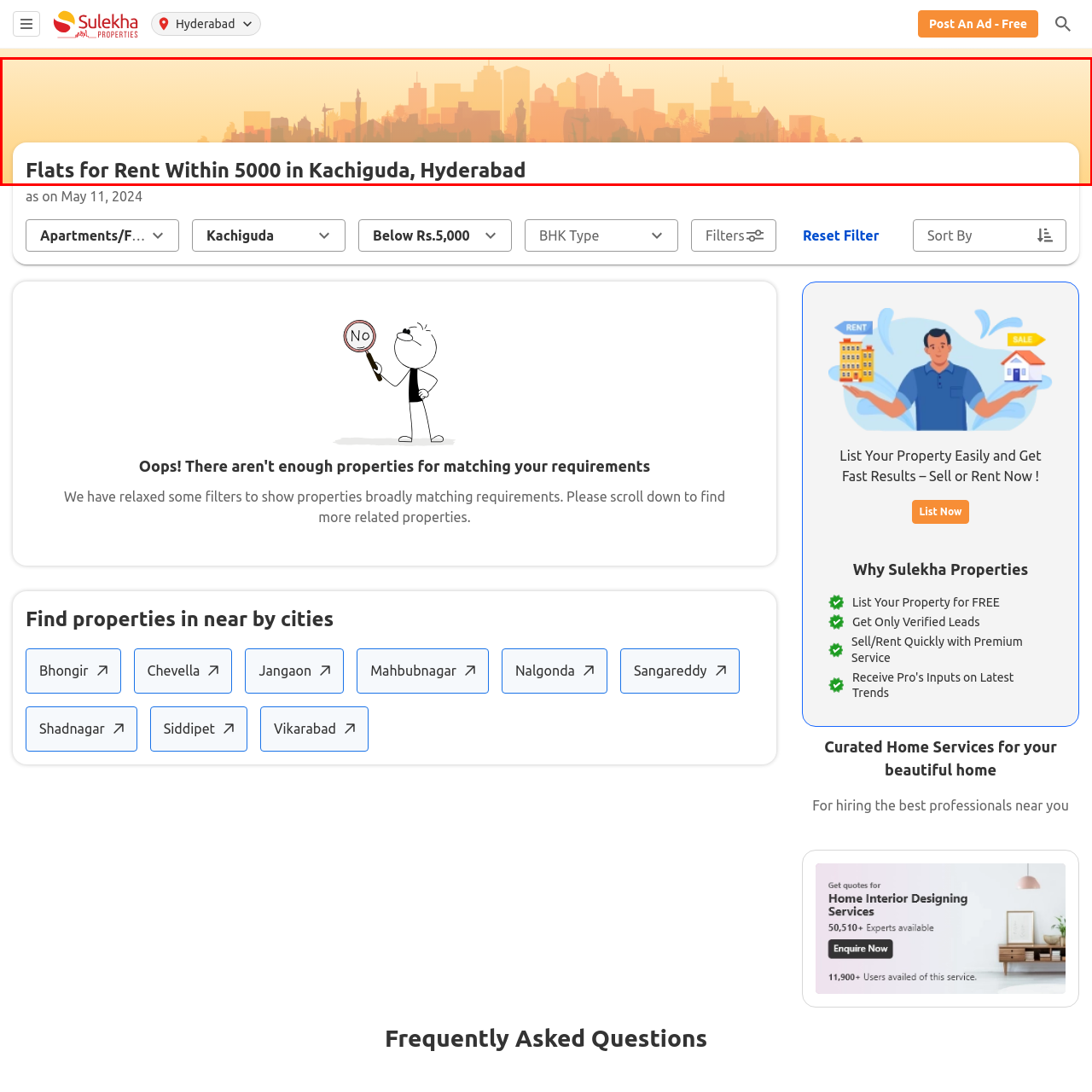What is the location of the flats for rent?
Observe the image within the red bounding box and formulate a detailed response using the visual elements present.

The location of the flats for rent can be determined by reading the title of the listings page, which explicitly states 'Flats for Rent Within 5000 in Kachiguda, Hyderabad.' This title indicates that the flats listed on this page are located in Kachiguda, Hyderabad.